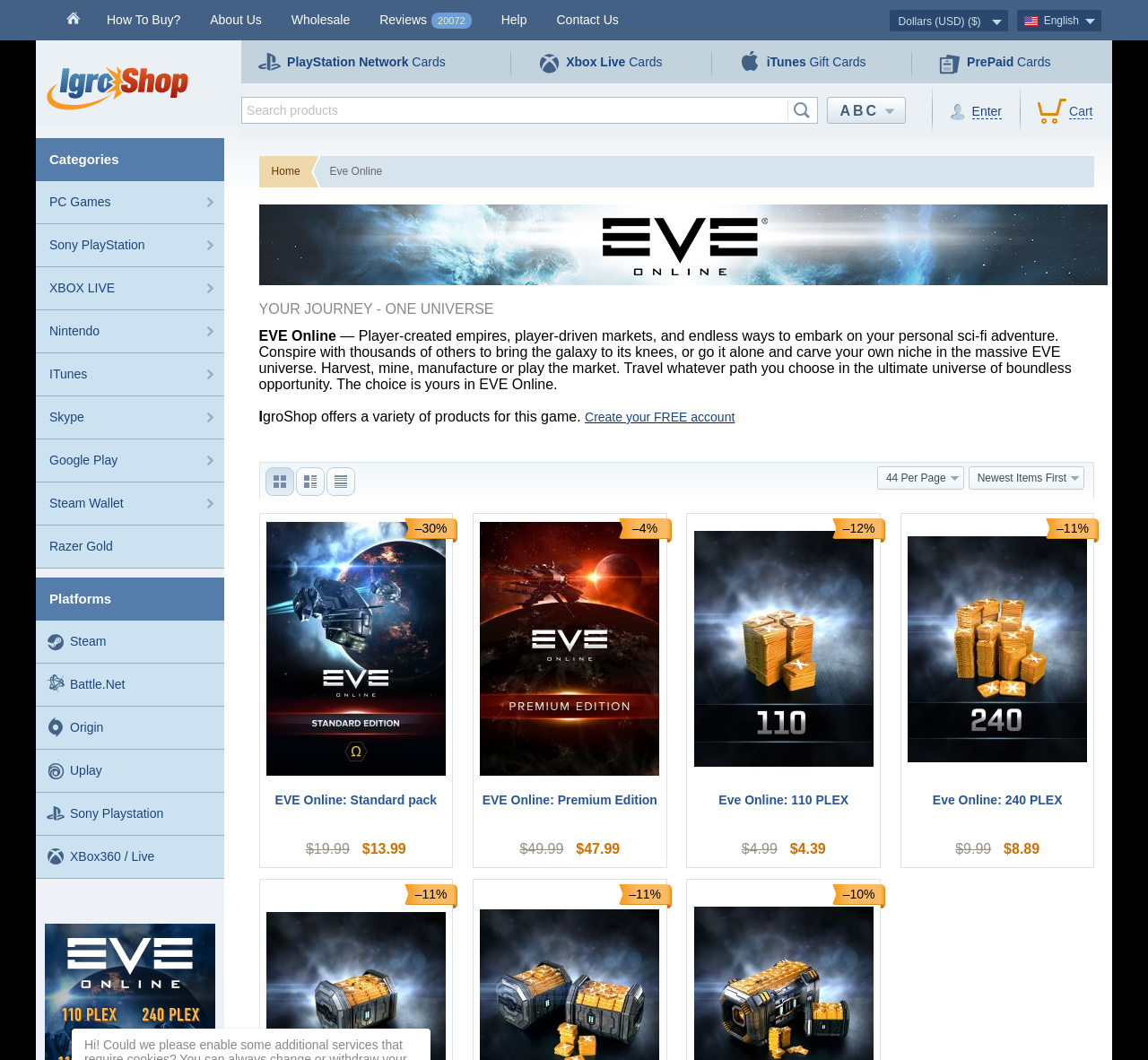Locate the UI element that matches the description How To Buy? in the webpage screenshot. Return the bounding box coordinates in the format (top-left x, top-left y, bottom-right x, bottom-right y), with values ranging from 0 to 1.

[0.08, 0.0, 0.17, 0.038]